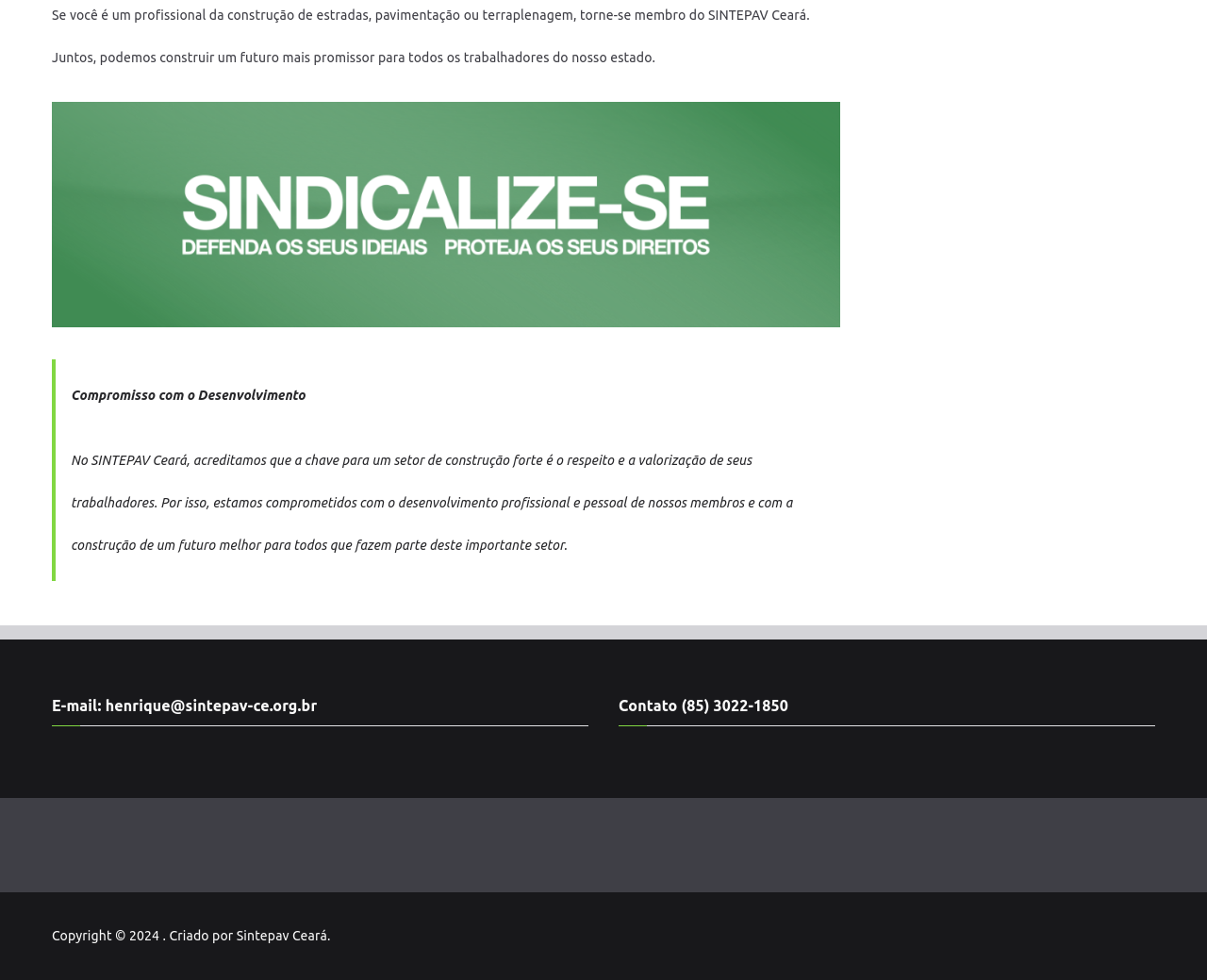Determine the bounding box coordinates in the format (top-left x, top-left y, bottom-right x, bottom-right y). Ensure all values are floating point numbers between 0 and 1. Identify the bounding box of the UI element described by: Contato (85) 3022-1850

[0.512, 0.712, 0.653, 0.729]